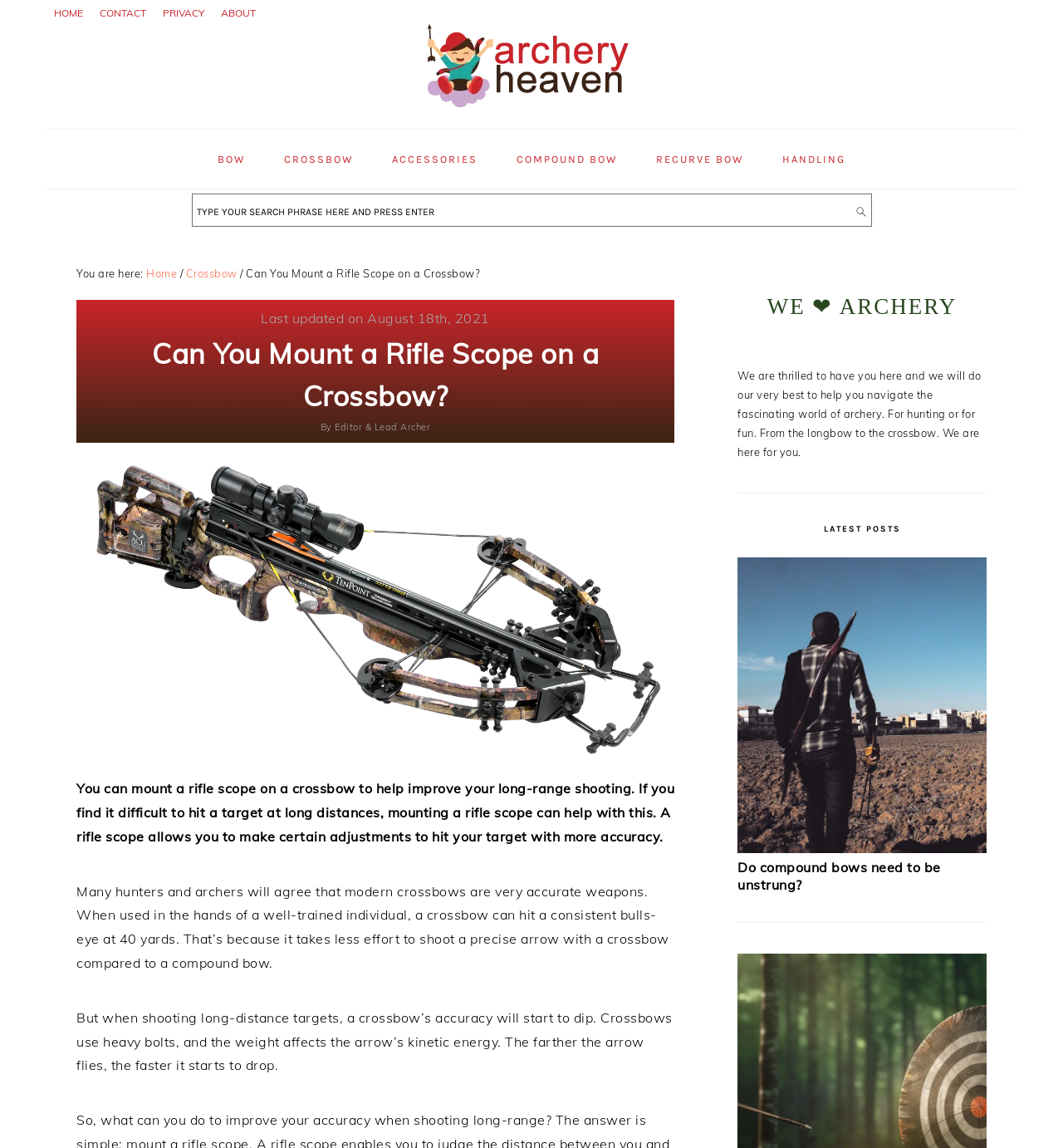Please find the bounding box coordinates of the element that needs to be clicked to perform the following instruction: "Click on the 'CONTACT' link". The bounding box coordinates should be four float numbers between 0 and 1, represented as [left, top, right, bottom].

[0.086, 0.006, 0.145, 0.017]